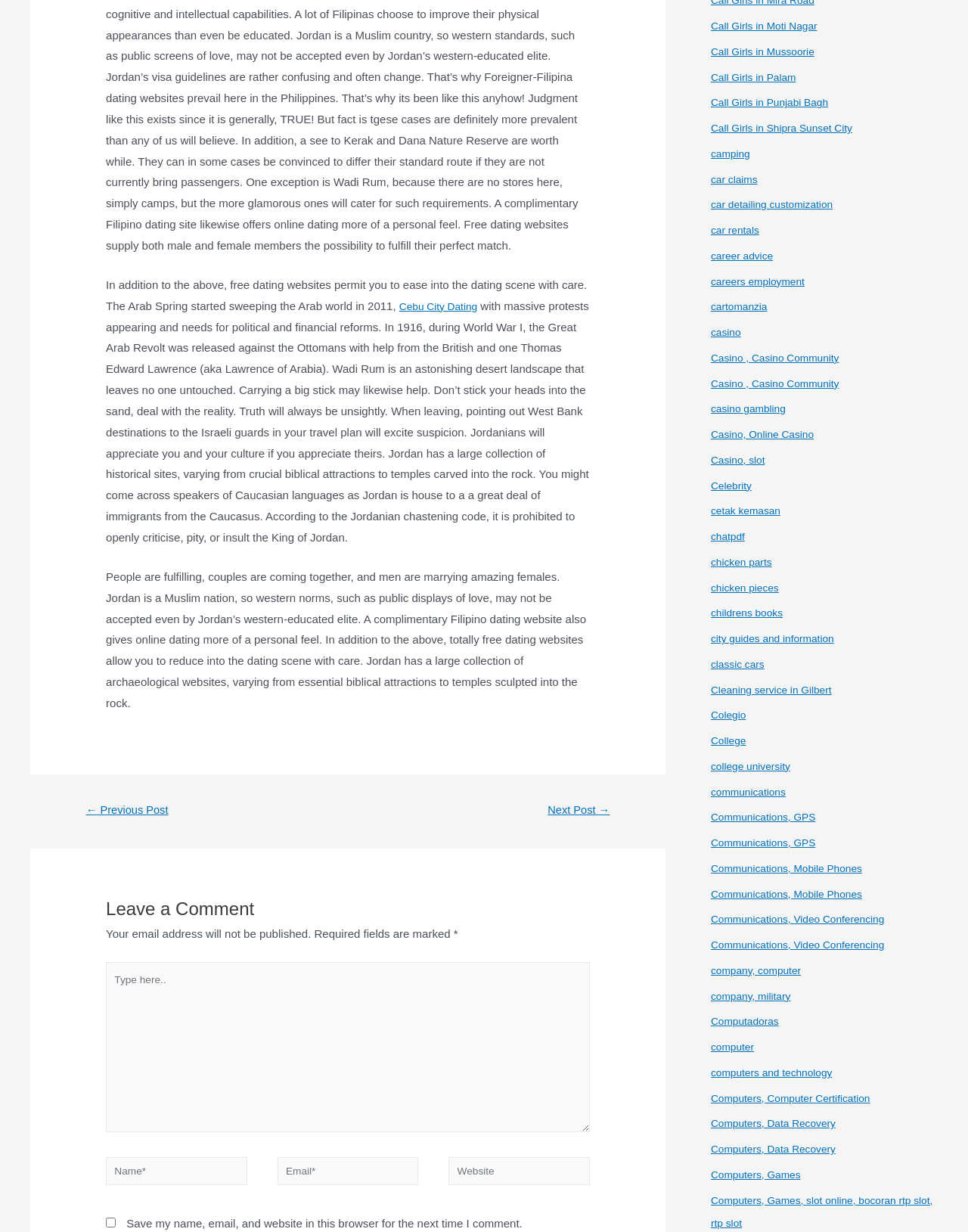Locate the bounding box of the UI element defined by this description: "Colegio". The coordinates should be given as four float numbers between 0 and 1, formatted as [left, top, right, bottom].

[0.734, 0.594, 0.774, 0.605]